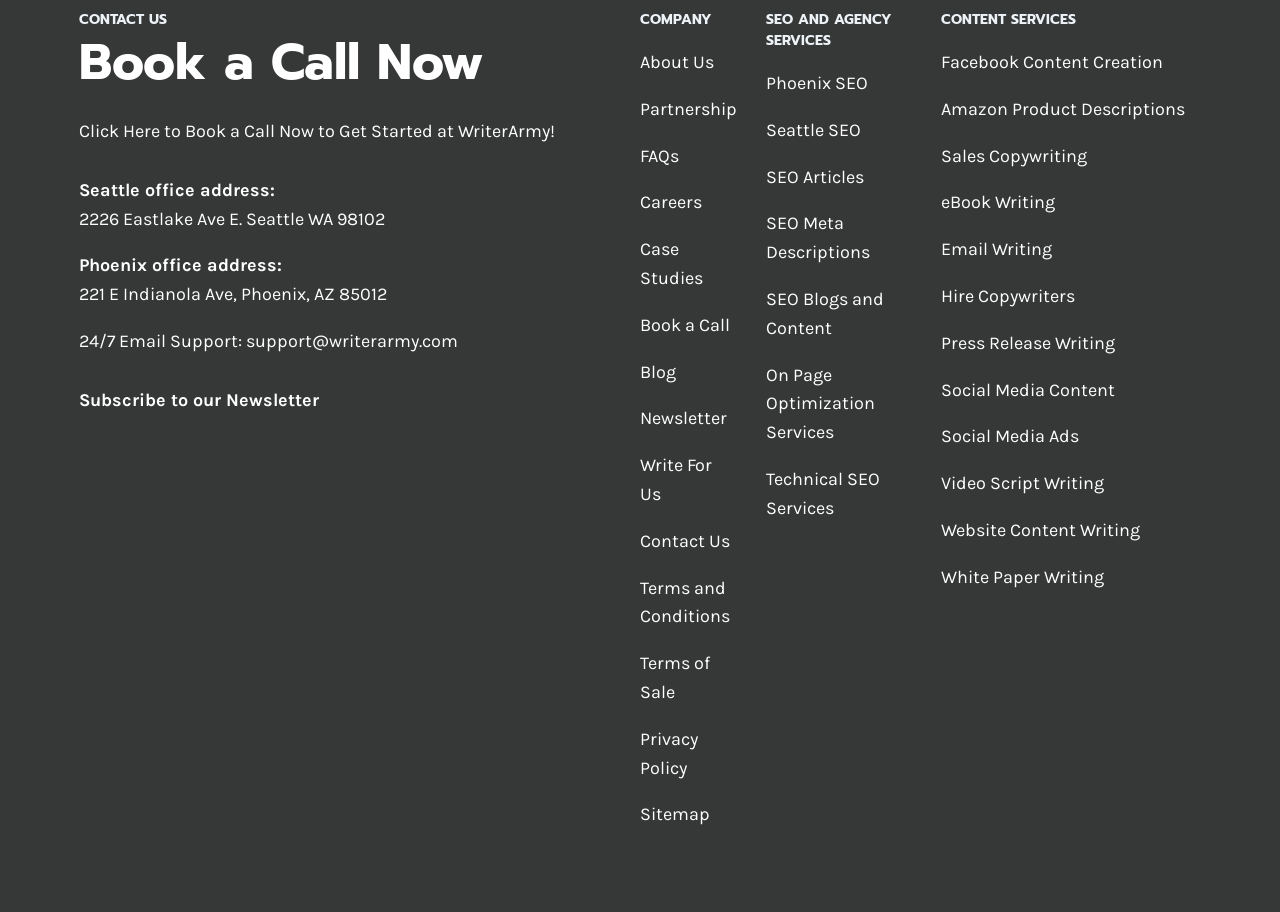Using the image as a reference, answer the following question in as much detail as possible:
How can I book a call with the company?

I found the answer by looking at the 'CONTACT US' section, where it has a link that says 'Click Here to Book a Call Now to Get Started at WriterArmy!'.